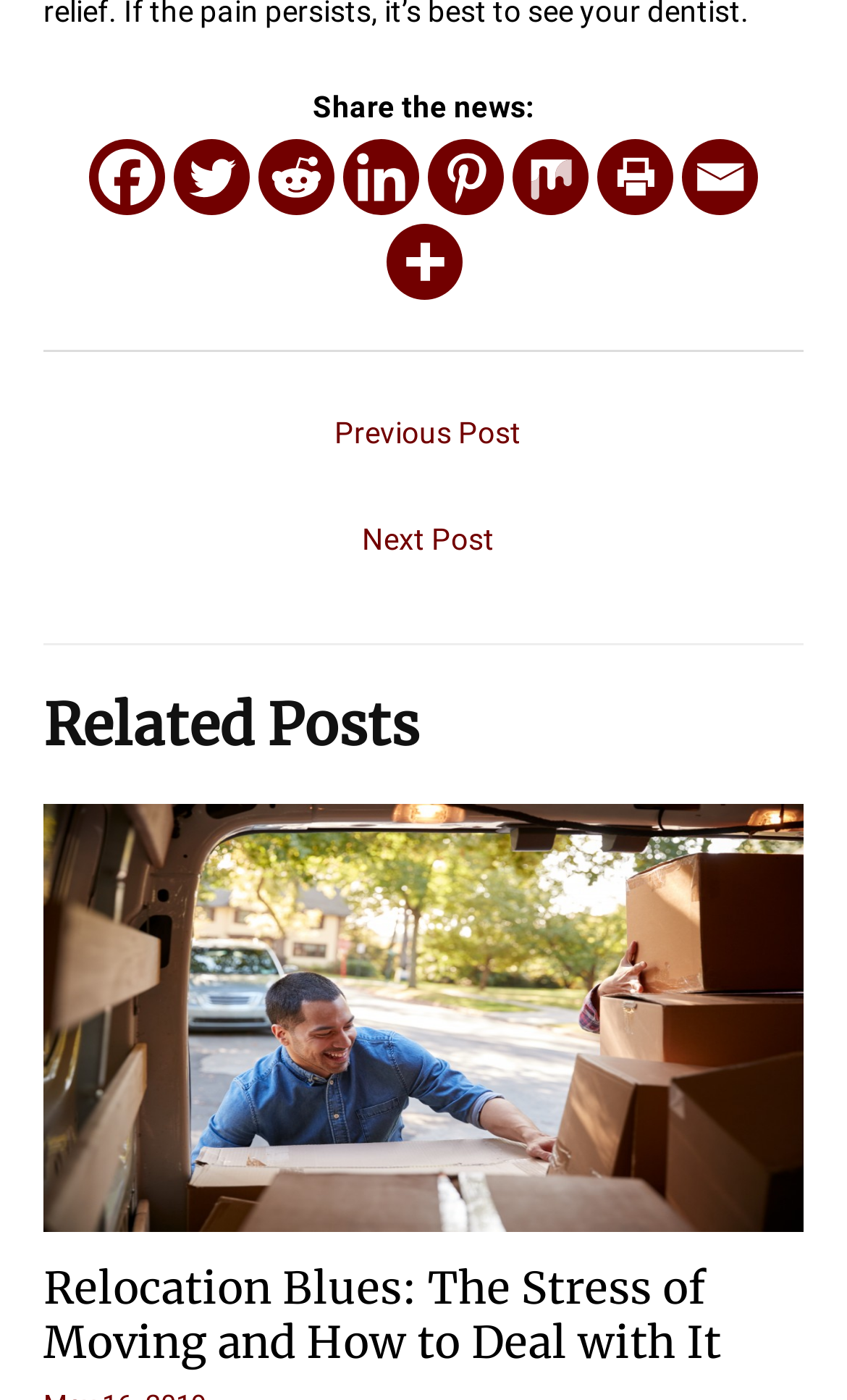What is the purpose of the 'More' button?
Please utilize the information in the image to give a detailed response to the question.

The 'More' button is located next to the social media links in the 'Share the news:' section, and it likely provides additional sharing options when clicked, allowing users to share the news through more platforms or methods.